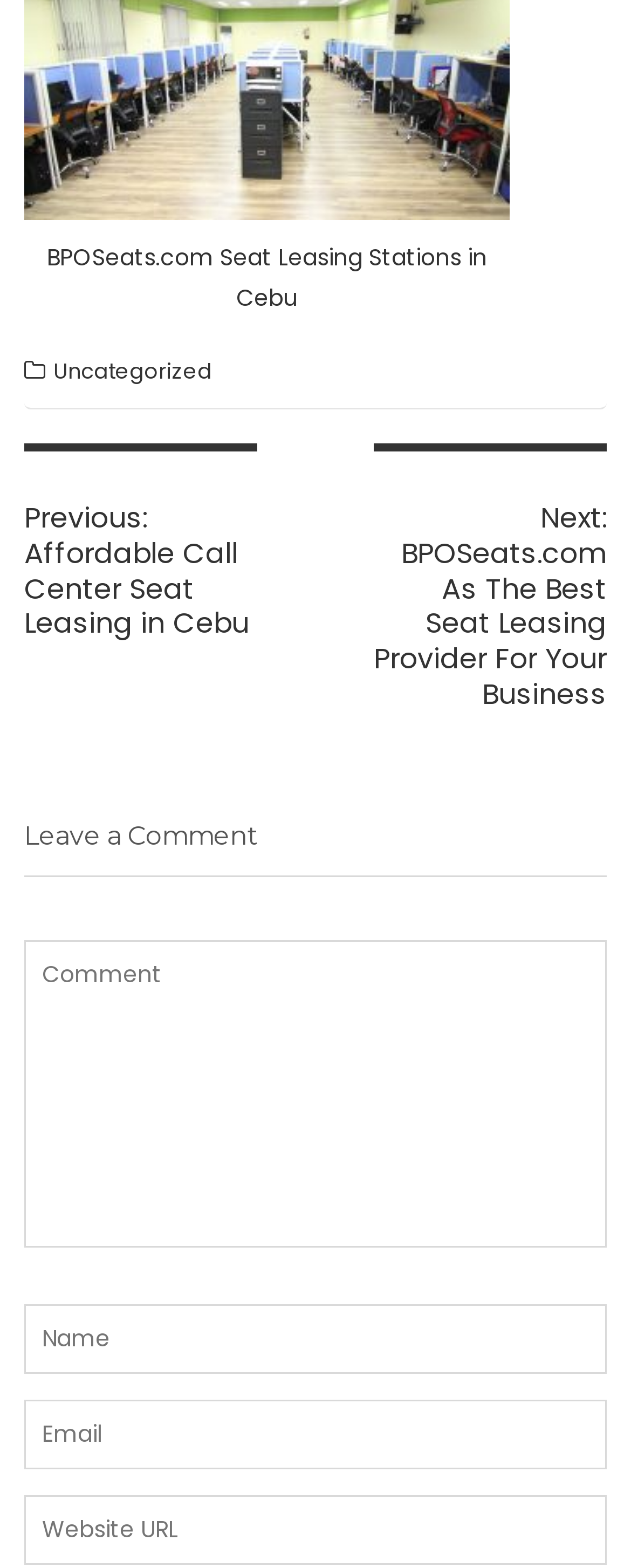What is the purpose of the three text boxes?
Using the image as a reference, give an elaborate response to the question.

The three text boxes are located below the 'Leave a comment' heading, and two of them are required, indicating that they are likely for users to input their name and email, and the third one is for the comment itself.